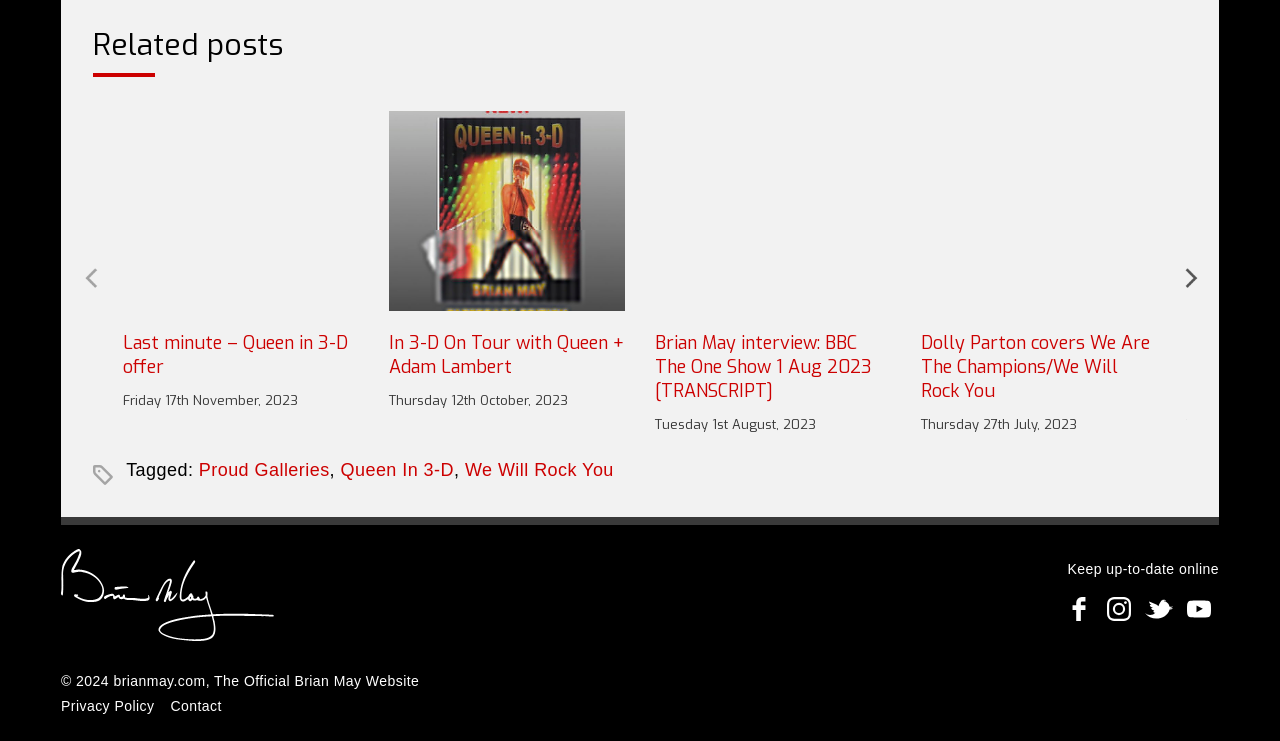Use a single word or phrase to answer the question: What is the name of the album covered by Dolly Parton?

Rockstar